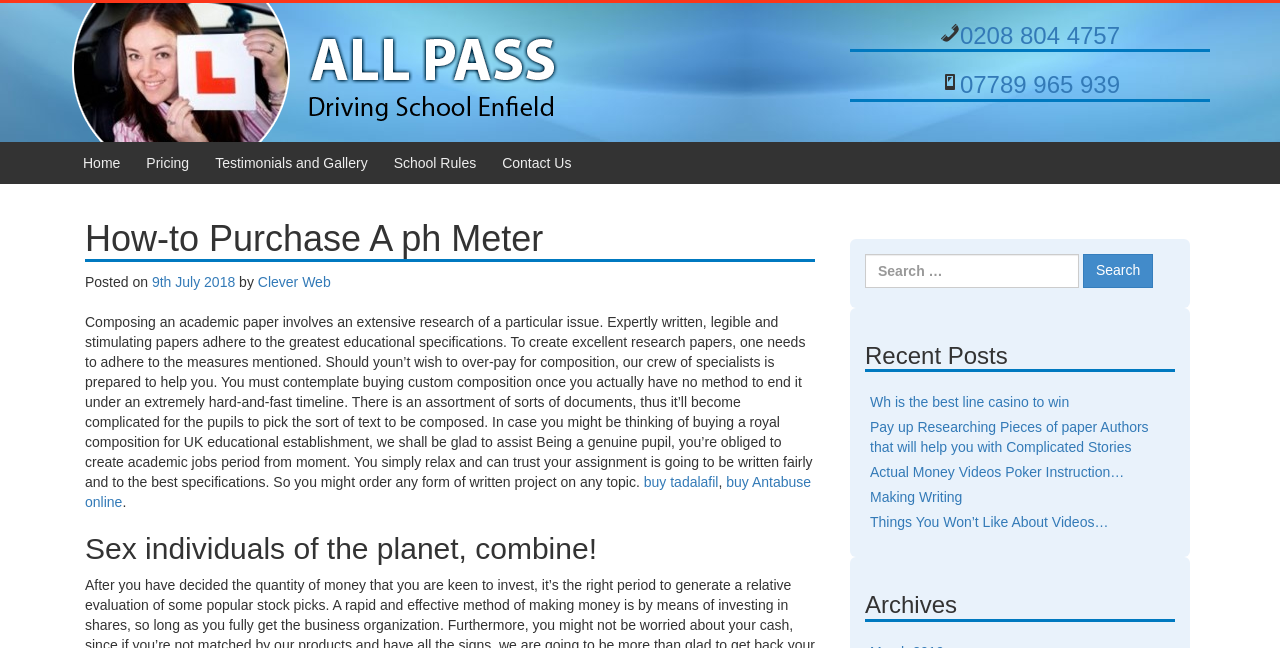What is the phone number on the top right?
Based on the visual content, answer with a single word or a brief phrase.

0208 804 4757